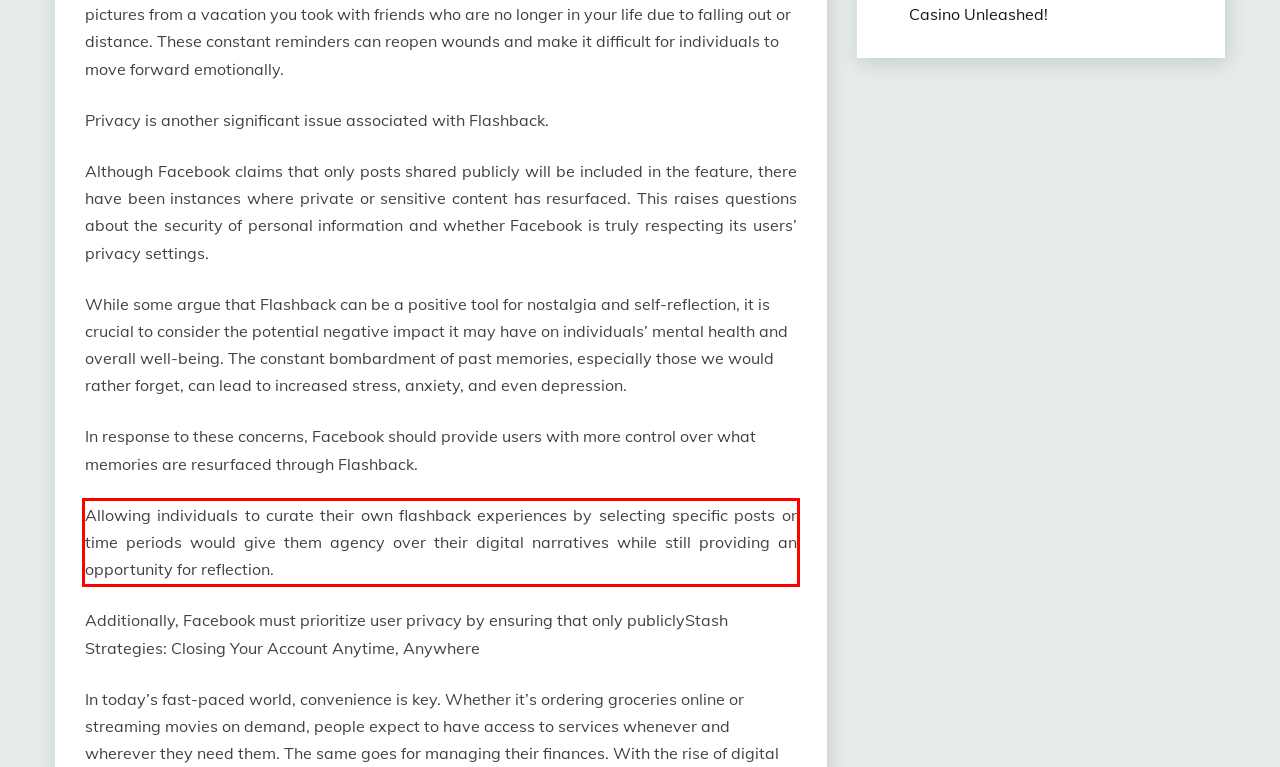Within the screenshot of the webpage, there is a red rectangle. Please recognize and generate the text content inside this red bounding box.

Allowing individuals to curate their own flashback experiences by selecting specific posts or time periods would give them agency over their digital narratives while still providing an opportunity for reflection.